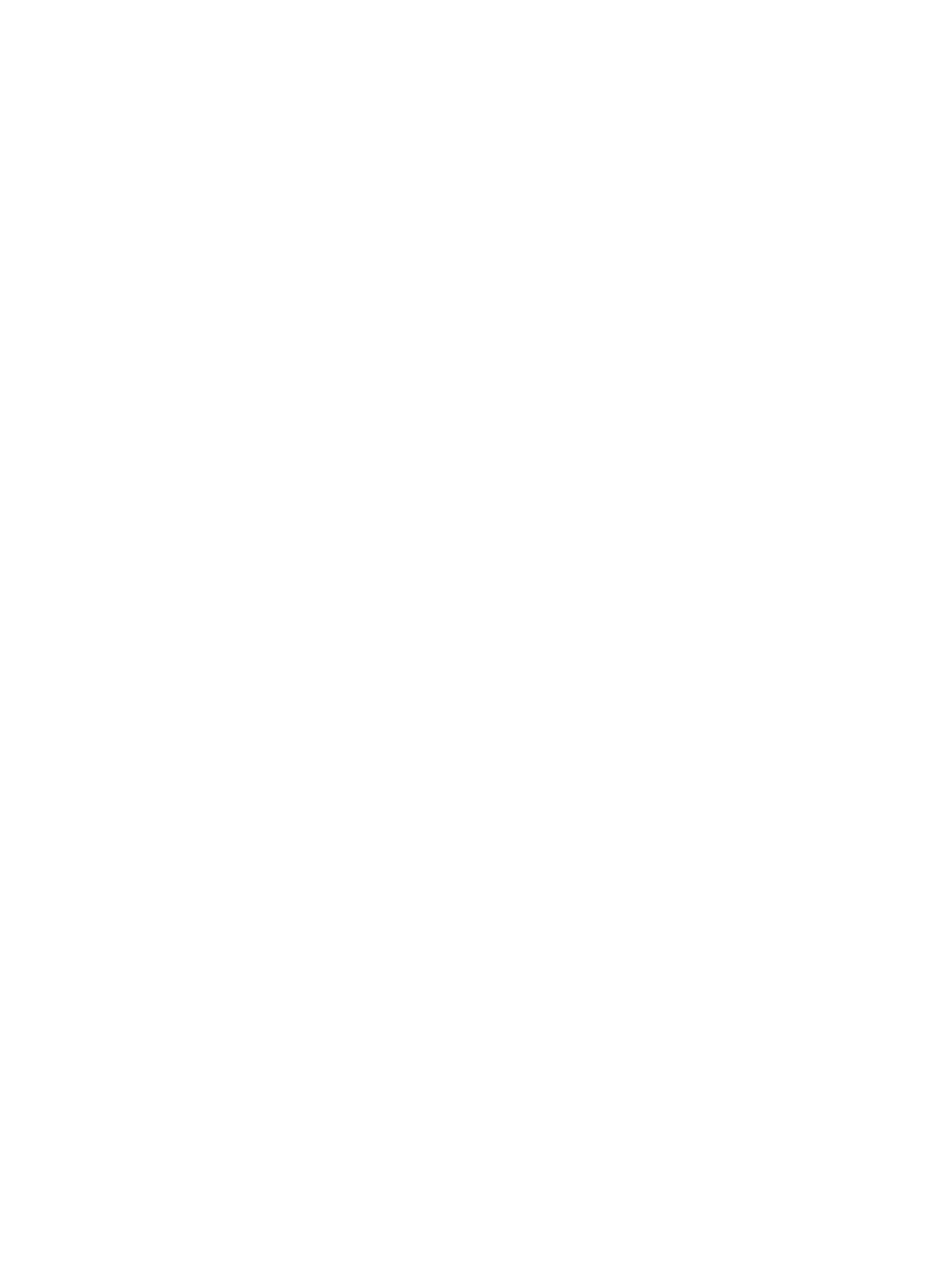What social media platforms are available?
Please provide a detailed and thorough answer to the question.

The links to Facebook, Twitter, Instagram, Youtube, and Linkedin are located at the bottom of the webpage, indicating that these social media platforms are available for users to access.